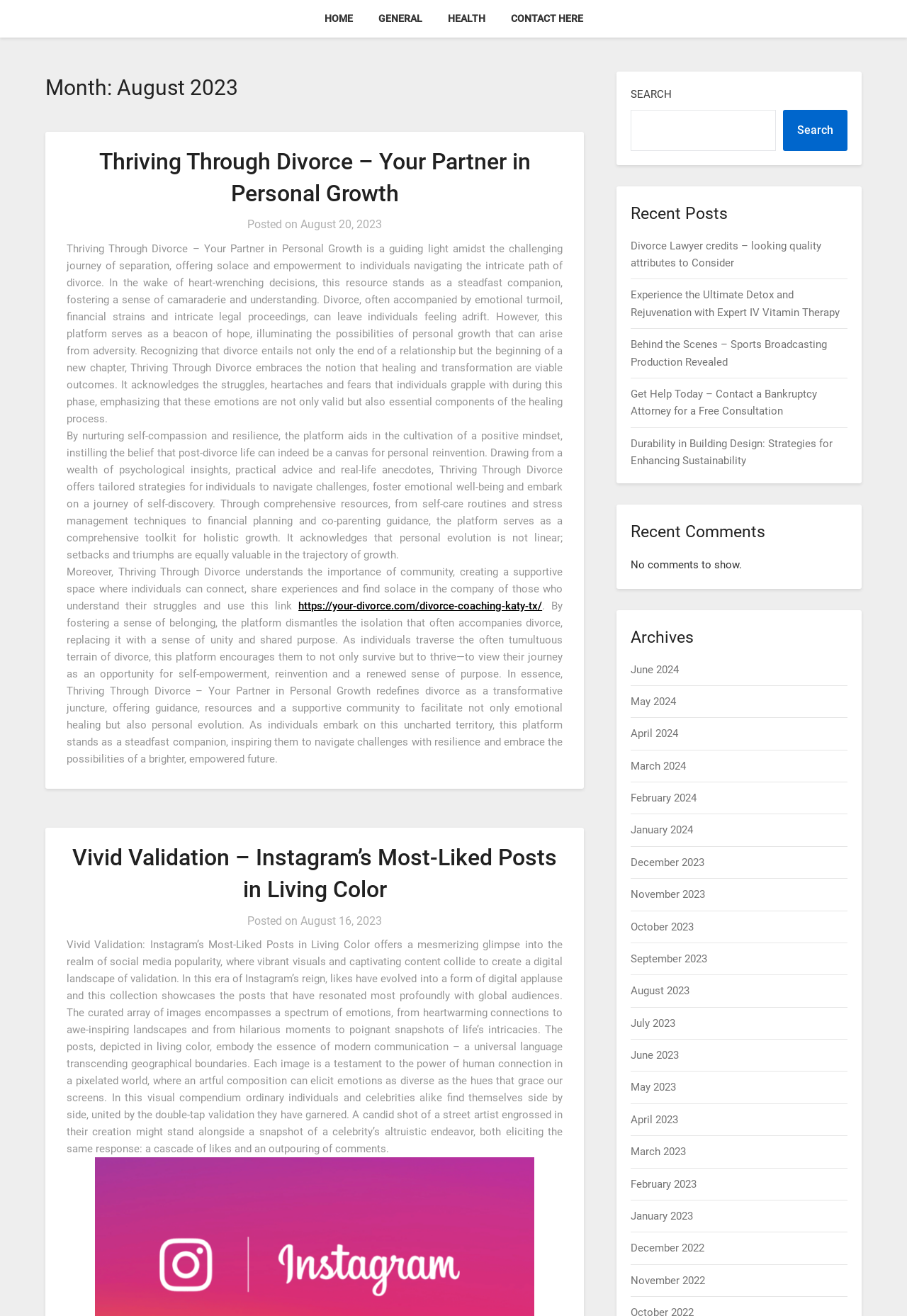Identify the bounding box coordinates of the region that should be clicked to execute the following instruction: "Click on the HOME link".

[0.345, 0.0, 0.401, 0.028]